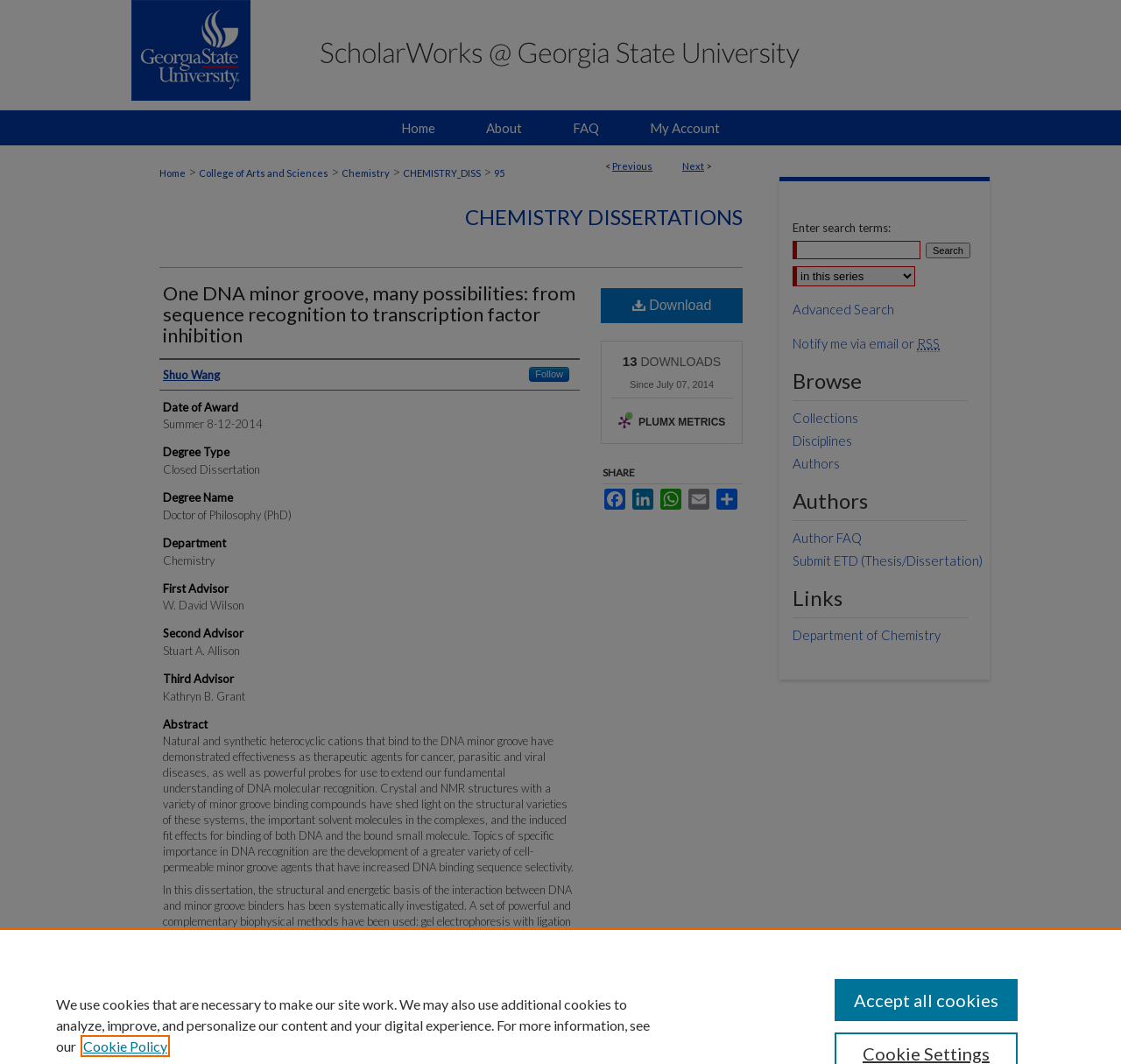Please provide a one-word or short phrase answer to the question:
Who is the author of the dissertation?

Shuo Wang